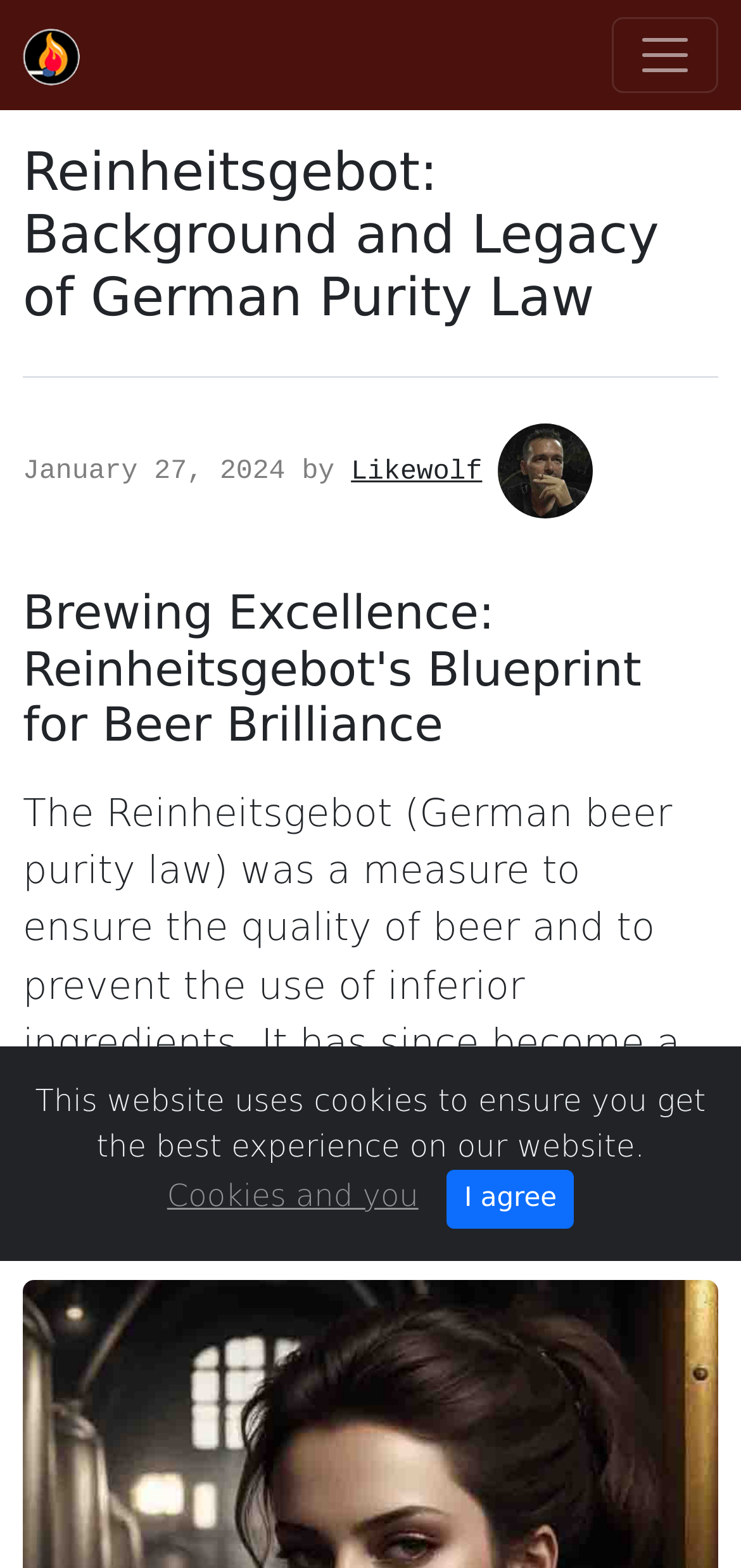Give a detailed account of the webpage's layout and content.

The webpage is about the Reinheitsgebot, a German beer purity law that dates back to 1516 in Bavaria. At the top left corner, there is a link to "Likewolf Avatar" accompanied by a small image. Next to it, there is a button to toggle navigation. 

Below the navigation button, the main content begins with a heading that reads "Reinheitsgebot: Background and Legacy of German Purity Law". Underneath the heading, there is a line of text indicating the publication date and author, "January 27, 2024 by Likewolf". The author's name is a link that leads to their portrait, which is displayed as an image to the right of the text.

The main article starts with a heading "Brewing Excellence: Reinheitsgebot's Blueprint for Beer Brilliance". The article explains that the Reinheitsgebot was a measure to ensure the quality of beer and prevent the use of inferior ingredients, and it has since become a symbol of German beer tradition and purity standards, influencing brewing practices worldwide.

At the bottom of the page, there is a notification alert that informs users that the website uses cookies to ensure the best experience. The alert provides a link to "Cookies and you" for more information and a button to close the notification.